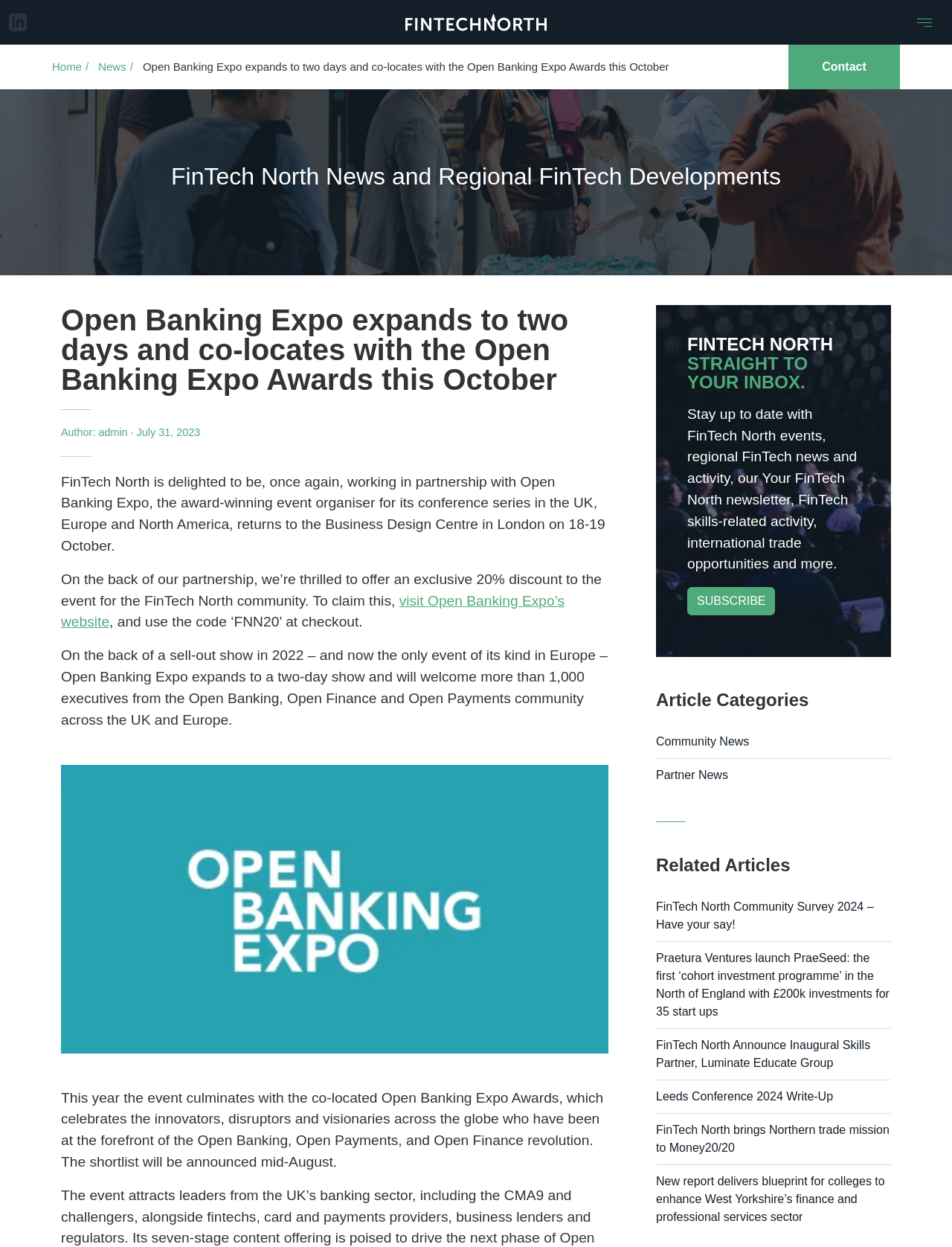Determine the bounding box coordinates of the clickable area required to perform the following instruction: "Contact FinTech North". The coordinates should be represented as four float numbers between 0 and 1: [left, top, right, bottom].

[0.828, 0.036, 0.945, 0.072]